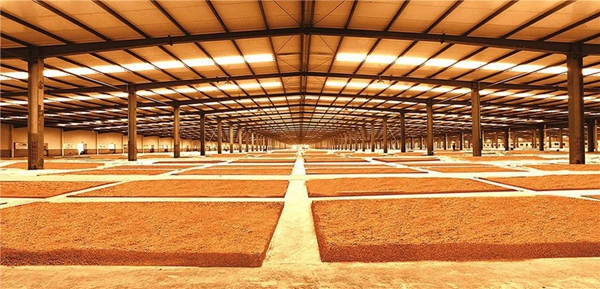Analyze the image and give a detailed response to the question:
What record did the workshop break in 2007?

According to the caption, the No 9 liquor brewing workshop broke the Guinness World Record in 2007 for the largest pure grain wine production and fermentation workshop.